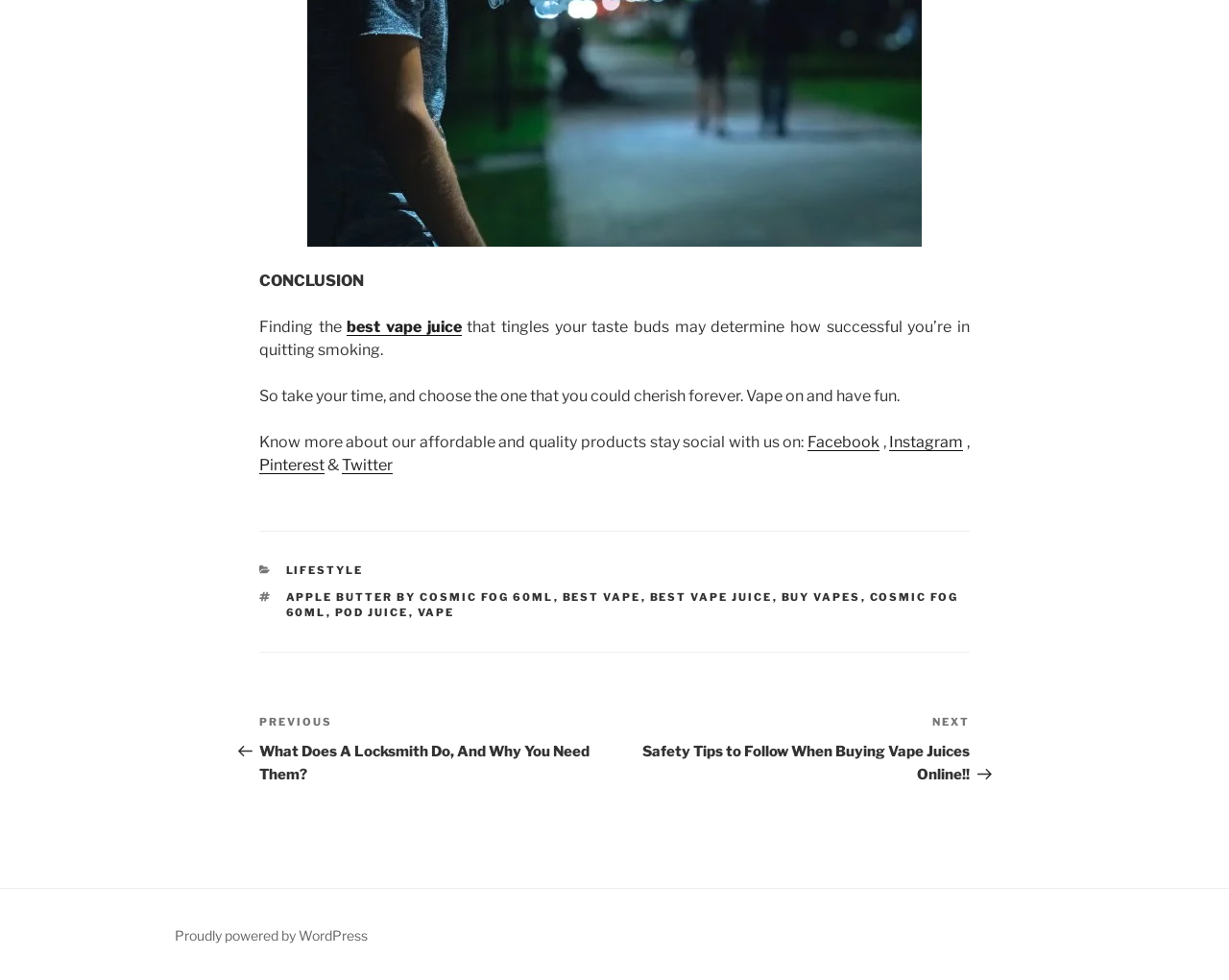Given the description "best vape juice", determine the bounding box of the corresponding UI element.

[0.529, 0.602, 0.629, 0.616]